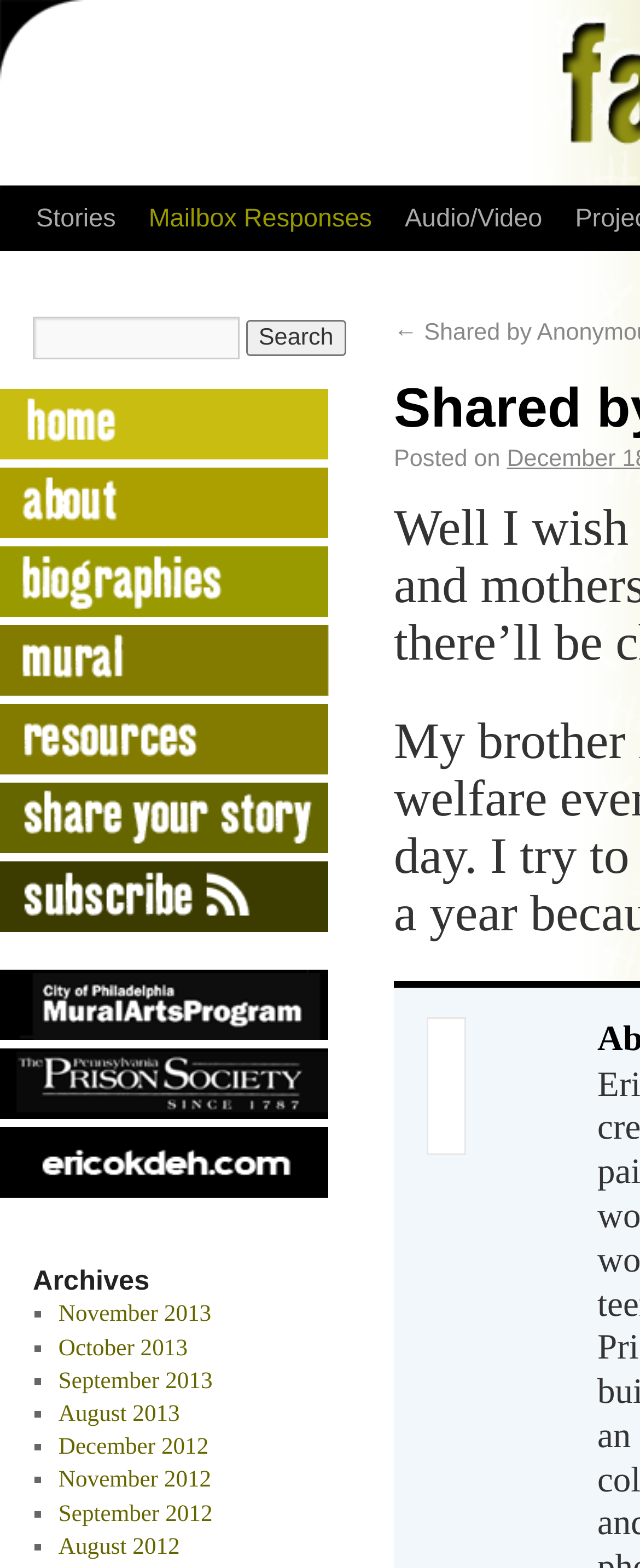Determine the bounding box coordinates of the UI element described below. Use the format (top-left x, top-left y, bottom-right x, bottom-right y) with floating point numbers between 0 and 1: parent_node: ← Shared by Anonymous

[0.0, 0.623, 0.513, 0.637]